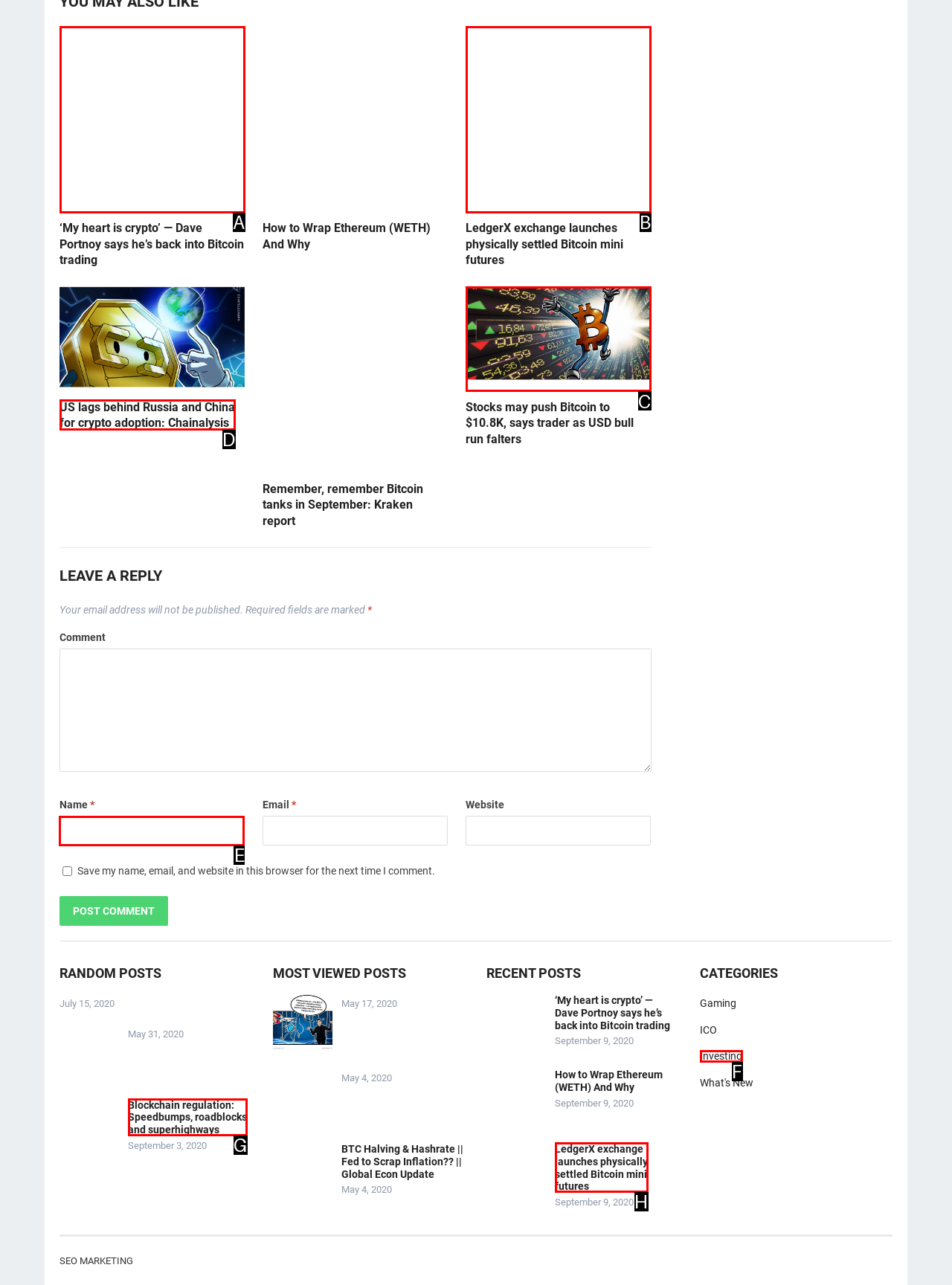Please identify the correct UI element to click for the task: Enter your name in the 'Name' field Respond with the letter of the appropriate option.

E